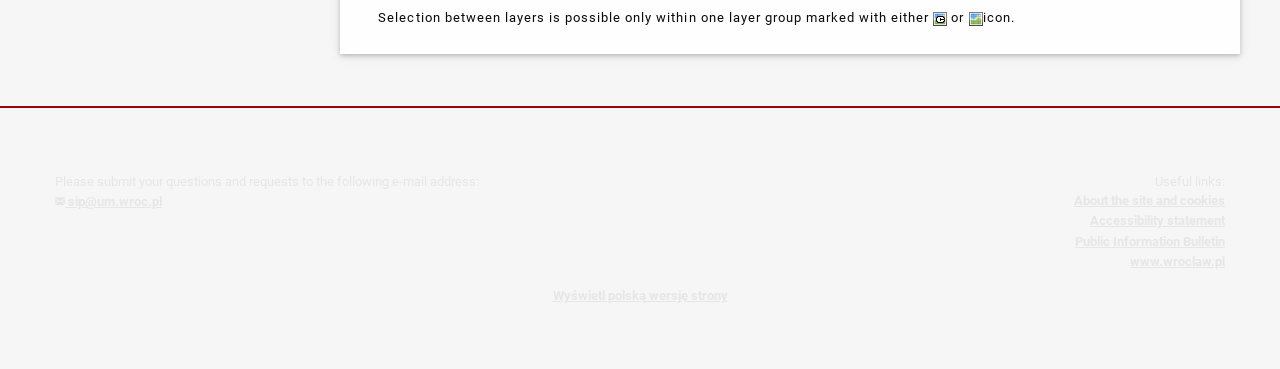Using the elements shown in the image, answer the question comprehensively: What is the link to the Polish version of the webpage?

I found this link by looking at the link elements in the contentinfo section of the webpage, where it says 'Wyświetl polską wersję strony' which translates to 'Display the Polish version of the page'.